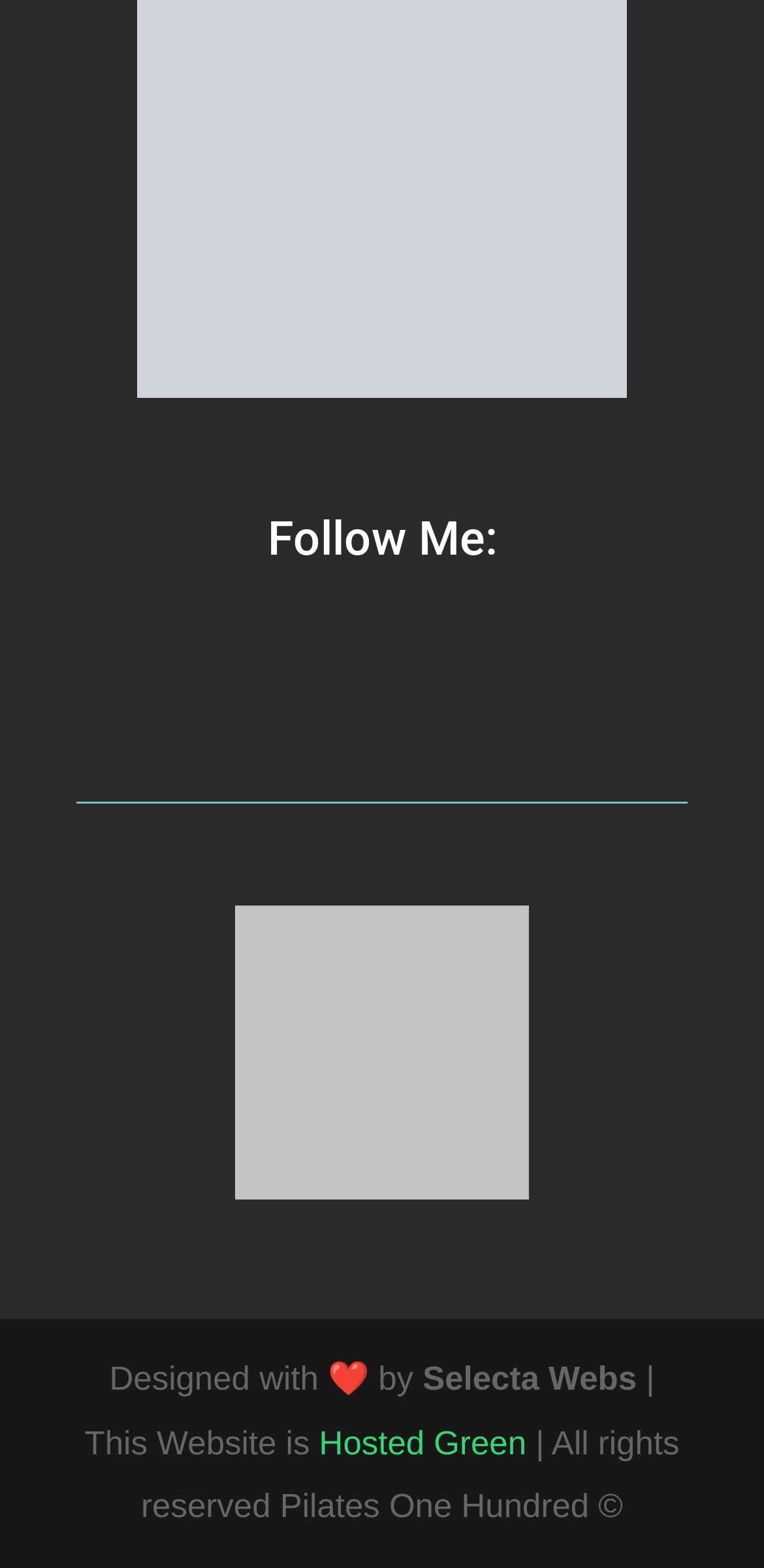Find and provide the bounding box coordinates for the UI element described here: "Hosted Green". The coordinates should be given as four float numbers between 0 and 1: [left, top, right, bottom].

[0.418, 0.908, 0.701, 0.932]